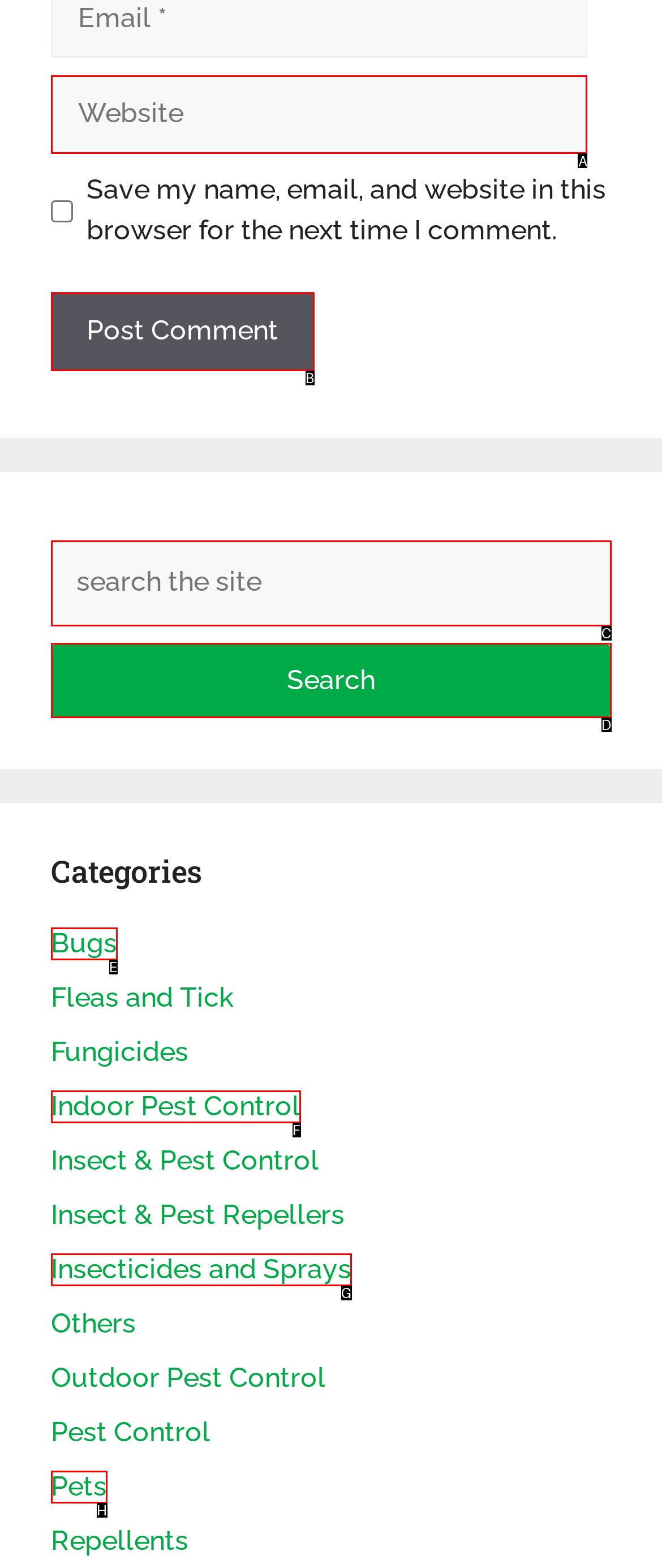Tell me which one HTML element I should click to complete the following task: Enter website
Answer with the option's letter from the given choices directly.

A